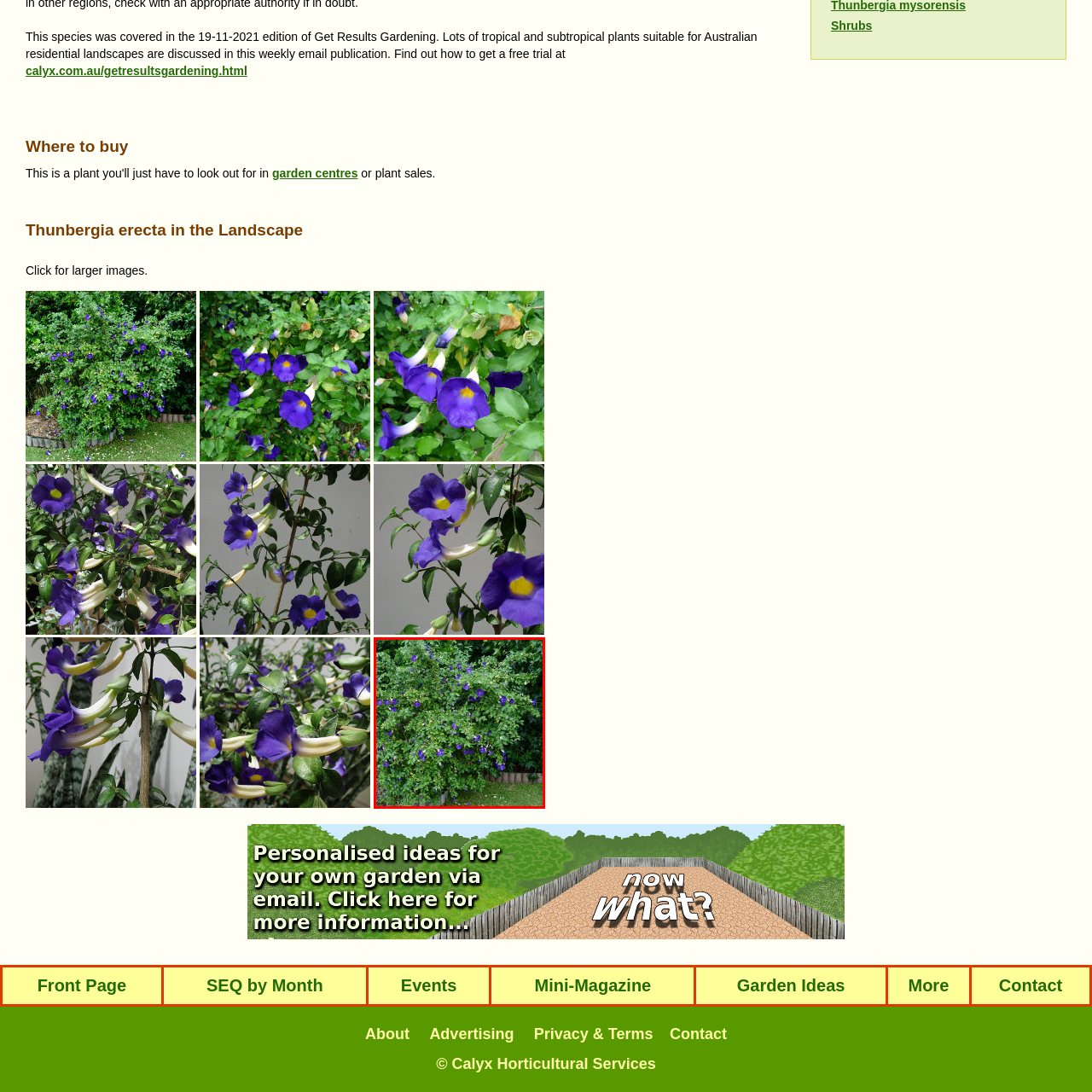Thoroughly describe the scene captured inside the red-bordered image.

This image features a lush, vibrant shrub adorned with clusters of striking purple flowers, showcasing the beauty and richness of tropical flora. The greenery around the shrub provides a dense backdrop, emphasizing the plant's vivid colors and healthy foliage. This species is likely suitable for Australian residential landscapes, as noted in the associated gardening resources. The image captures the essence of a well-maintained garden, inviting viewers to appreciate the diversity and appeal of ornamental plants used in landscaping.